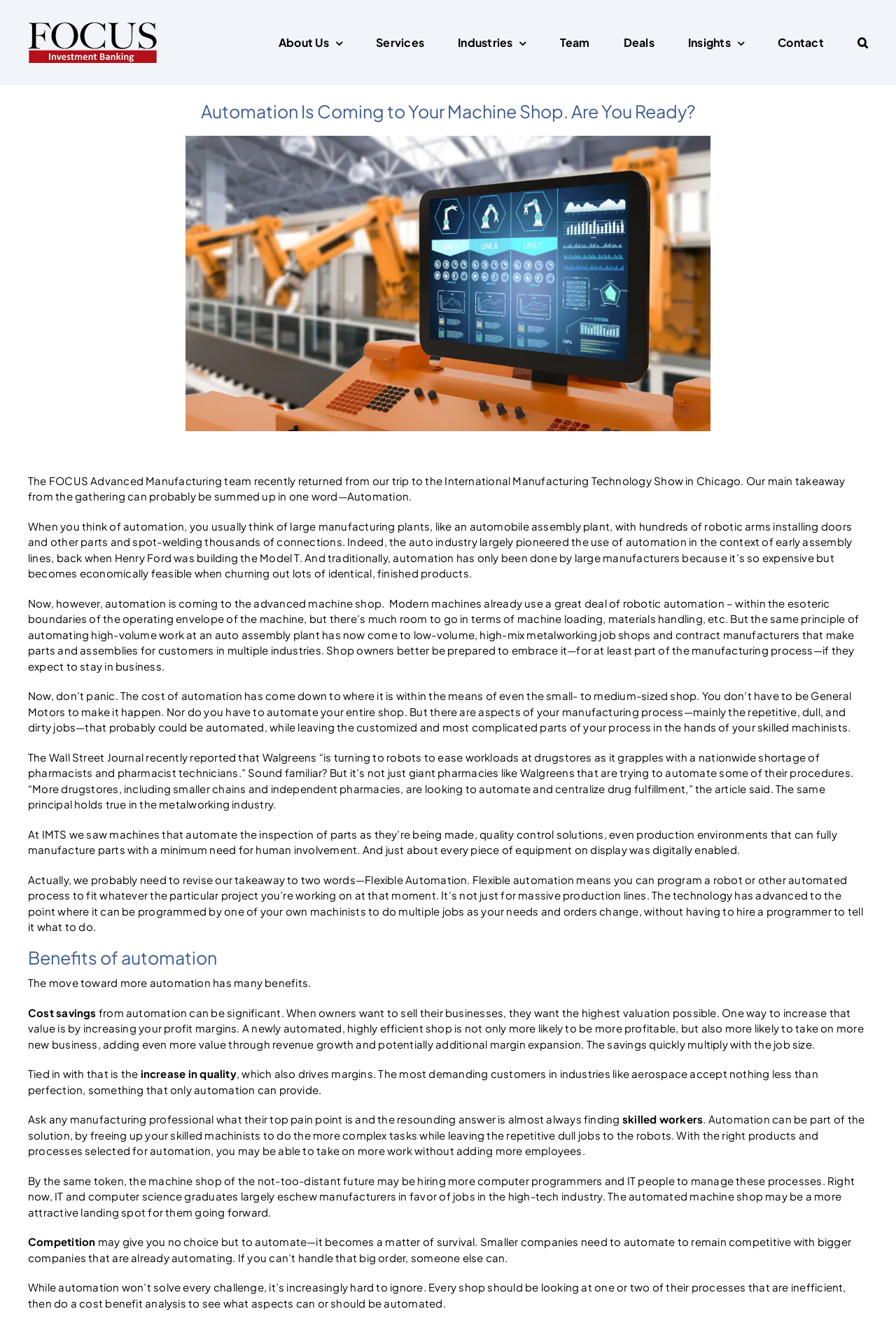Please identify the bounding box coordinates of the clickable area that will fulfill the following instruction: "Click the FOCUS Logo". The coordinates should be in the format of four float numbers between 0 and 1, i.e., [left, top, right, bottom].

[0.031, 0.016, 0.176, 0.048]